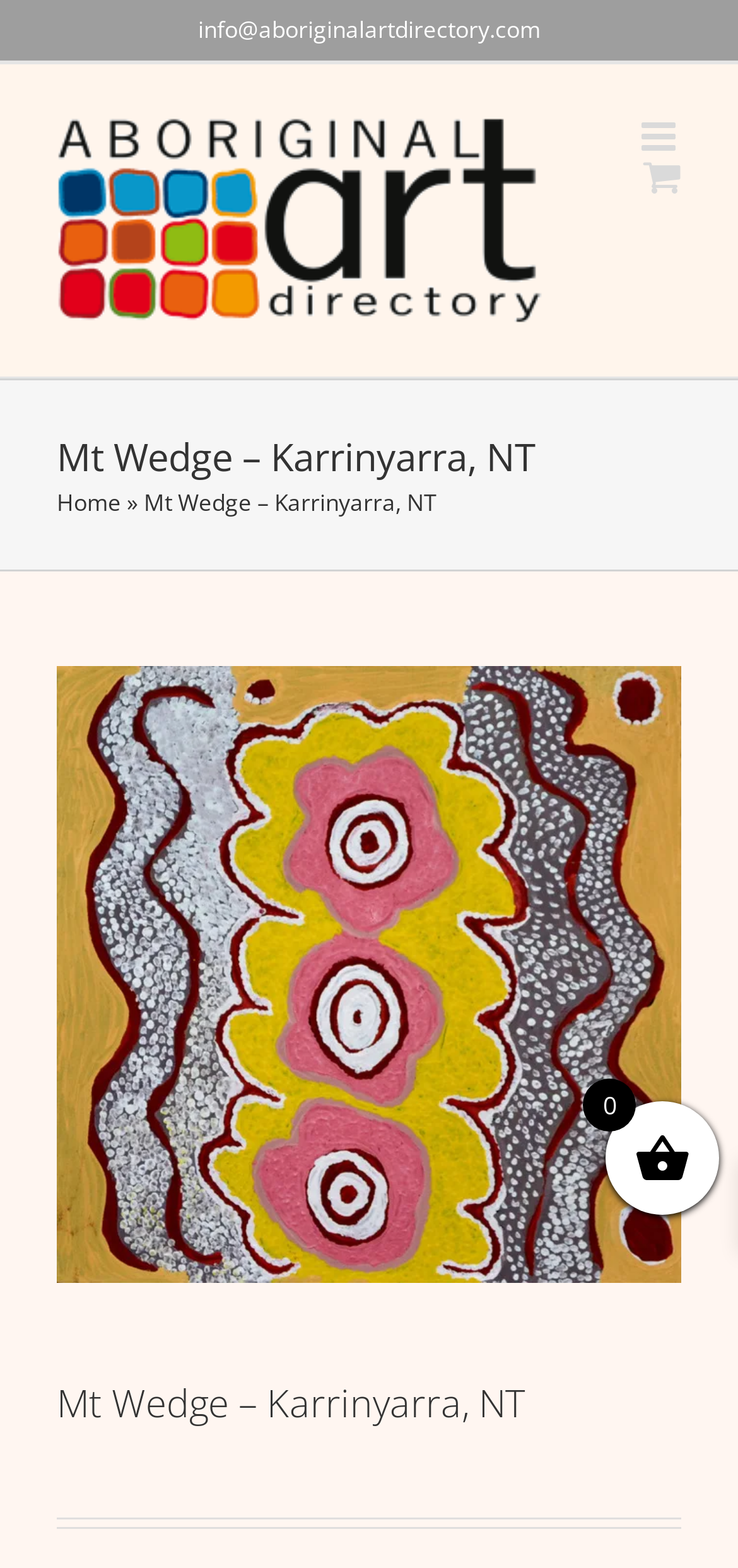Given the description "aria-label="Toggle mobile menu"", provide the bounding box coordinates of the corresponding UI element.

[0.869, 0.075, 0.923, 0.101]